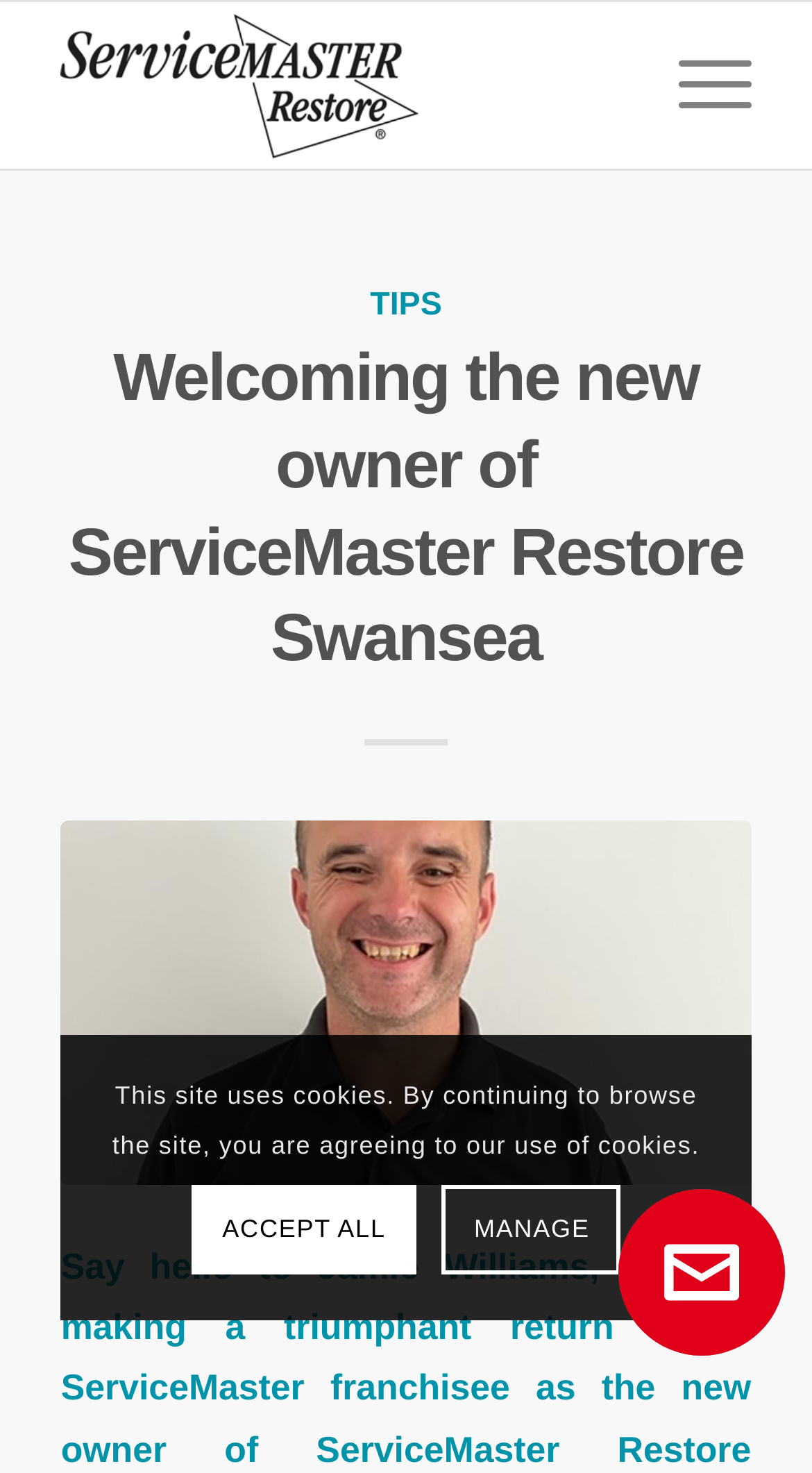Using the given element description, provide the bounding box coordinates (top-left x, top-left y, bottom-right x, bottom-right y) for the corresponding UI element in the screenshot: Tips

[0.456, 0.195, 0.544, 0.219]